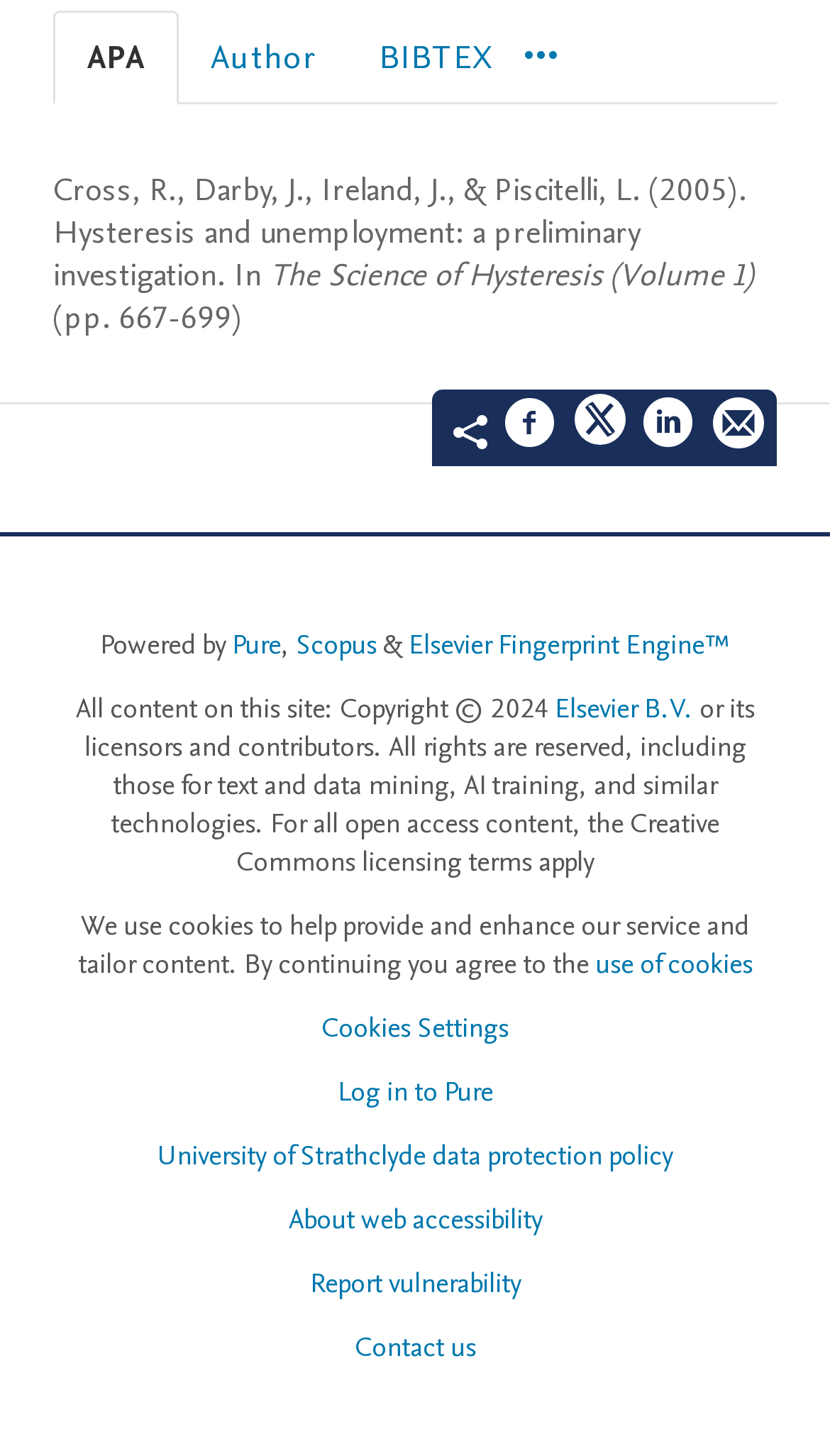Provide a short answer to the following question with just one word or phrase: What is the copyright year of the website content?

2024